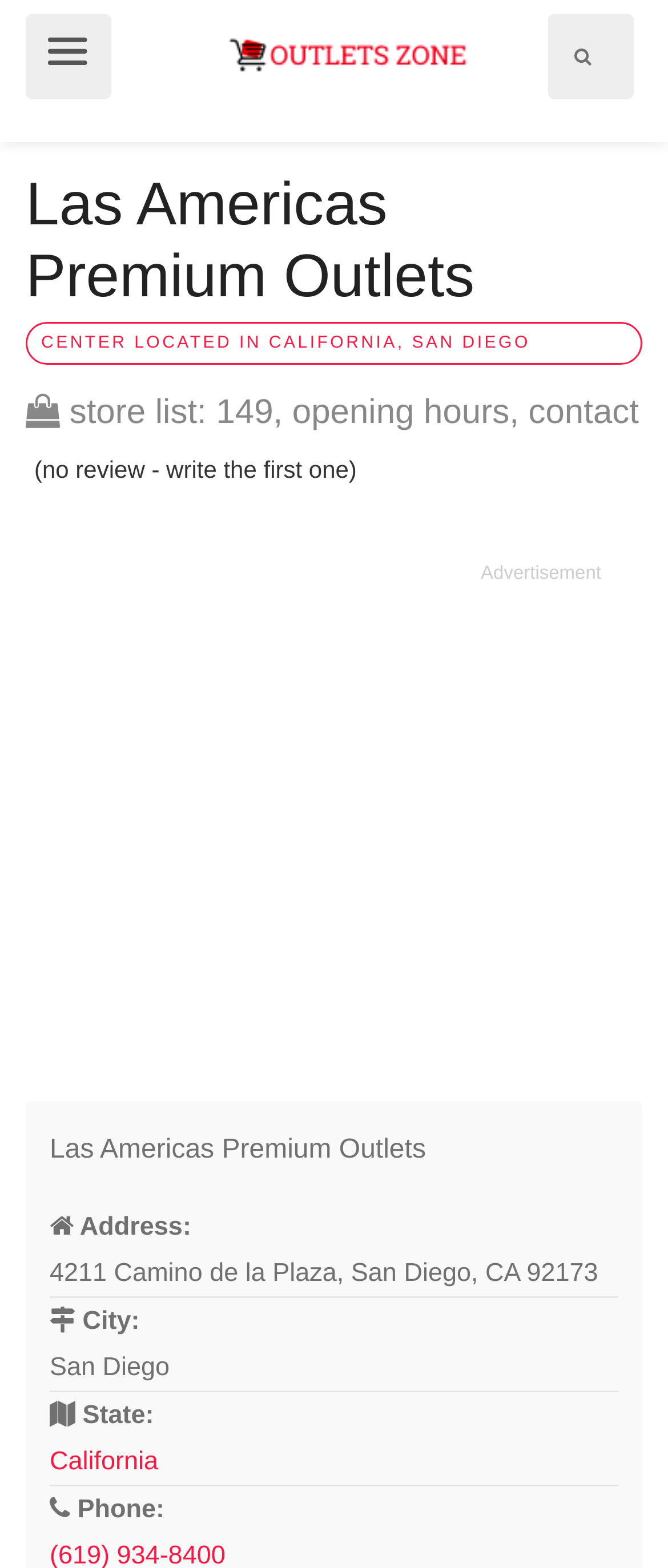Identify the bounding box coordinates of the HTML element based on this description: "Show search field".

[0.86, 0.027, 0.886, 0.046]